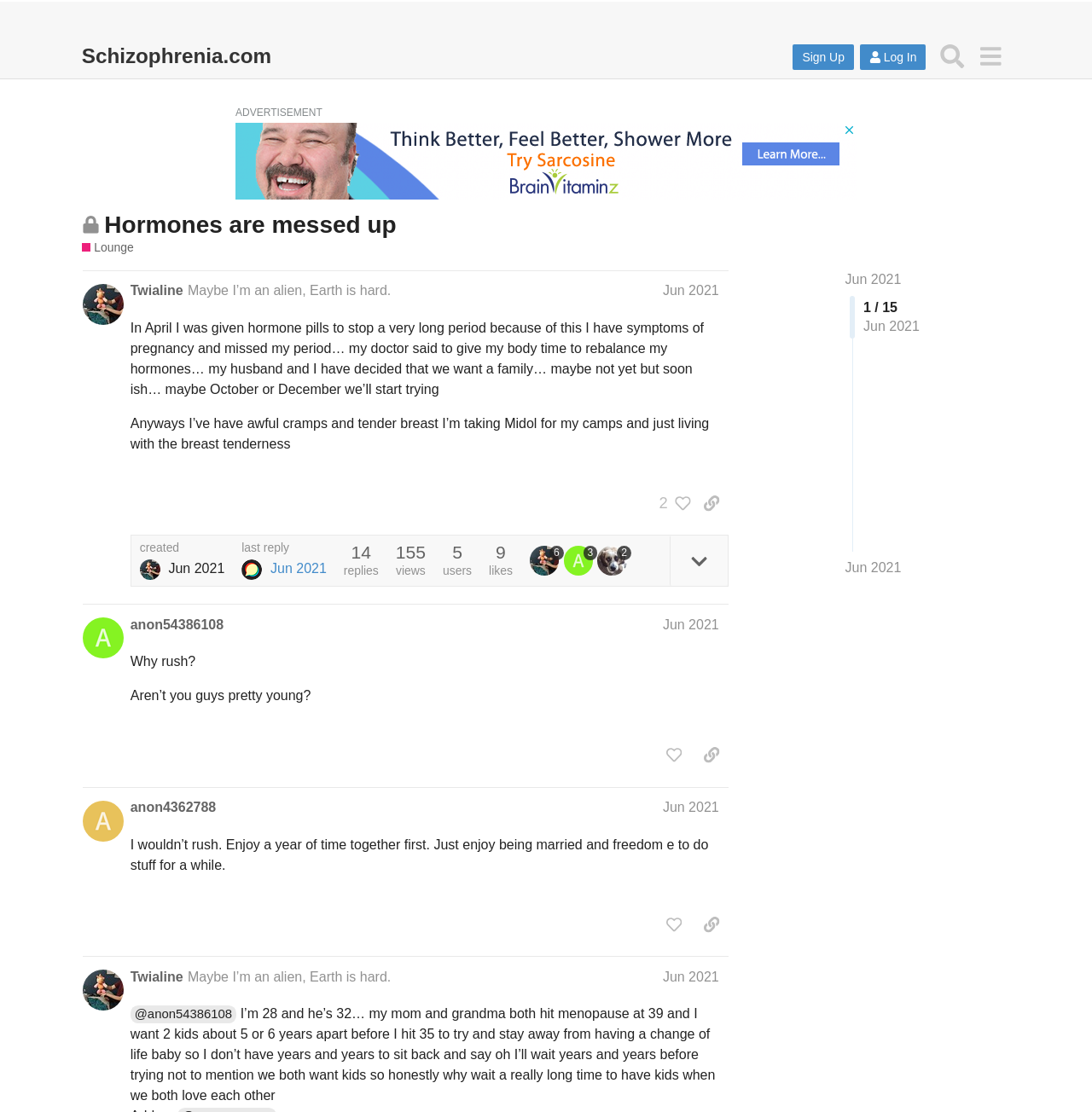Can you specify the bounding box coordinates of the area that needs to be clicked to fulfill the following instruction: "Click the 'Sign Up' button"?

[0.726, 0.04, 0.782, 0.063]